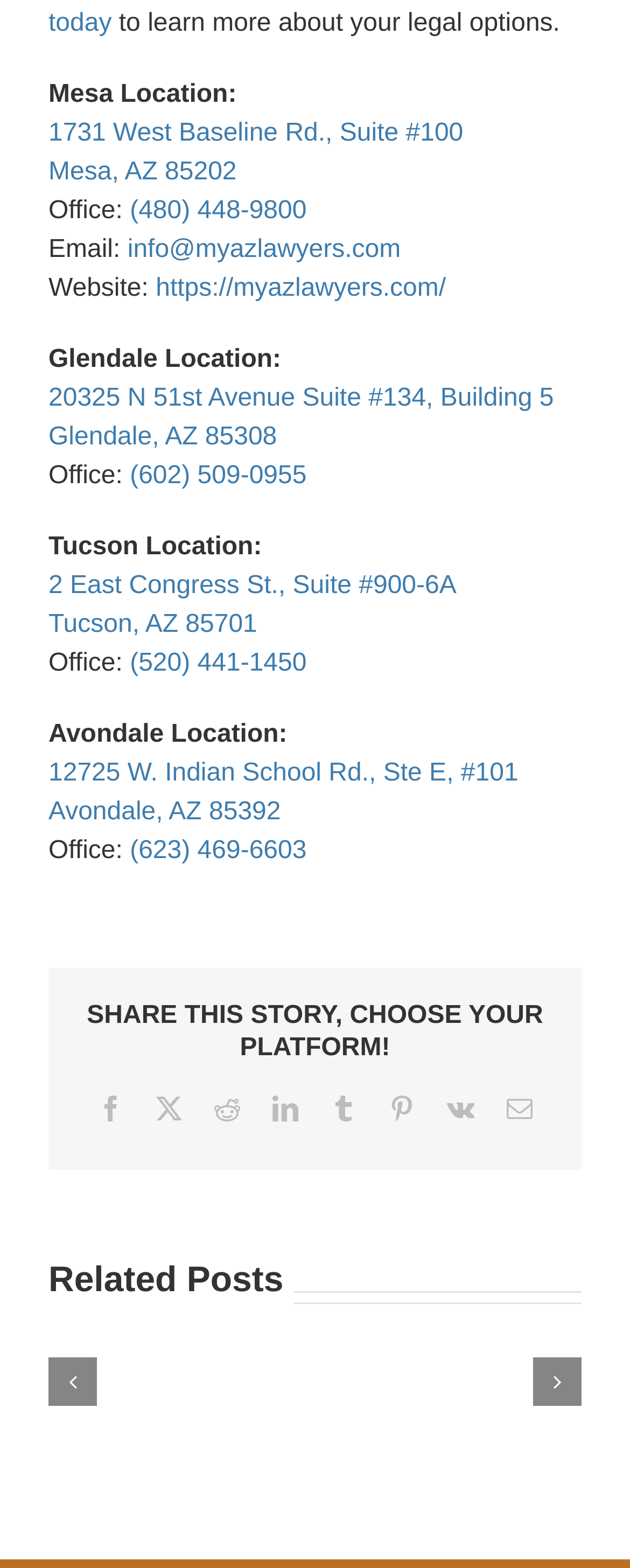Respond with a single word or phrase to the following question:
How many related posts are listed?

5